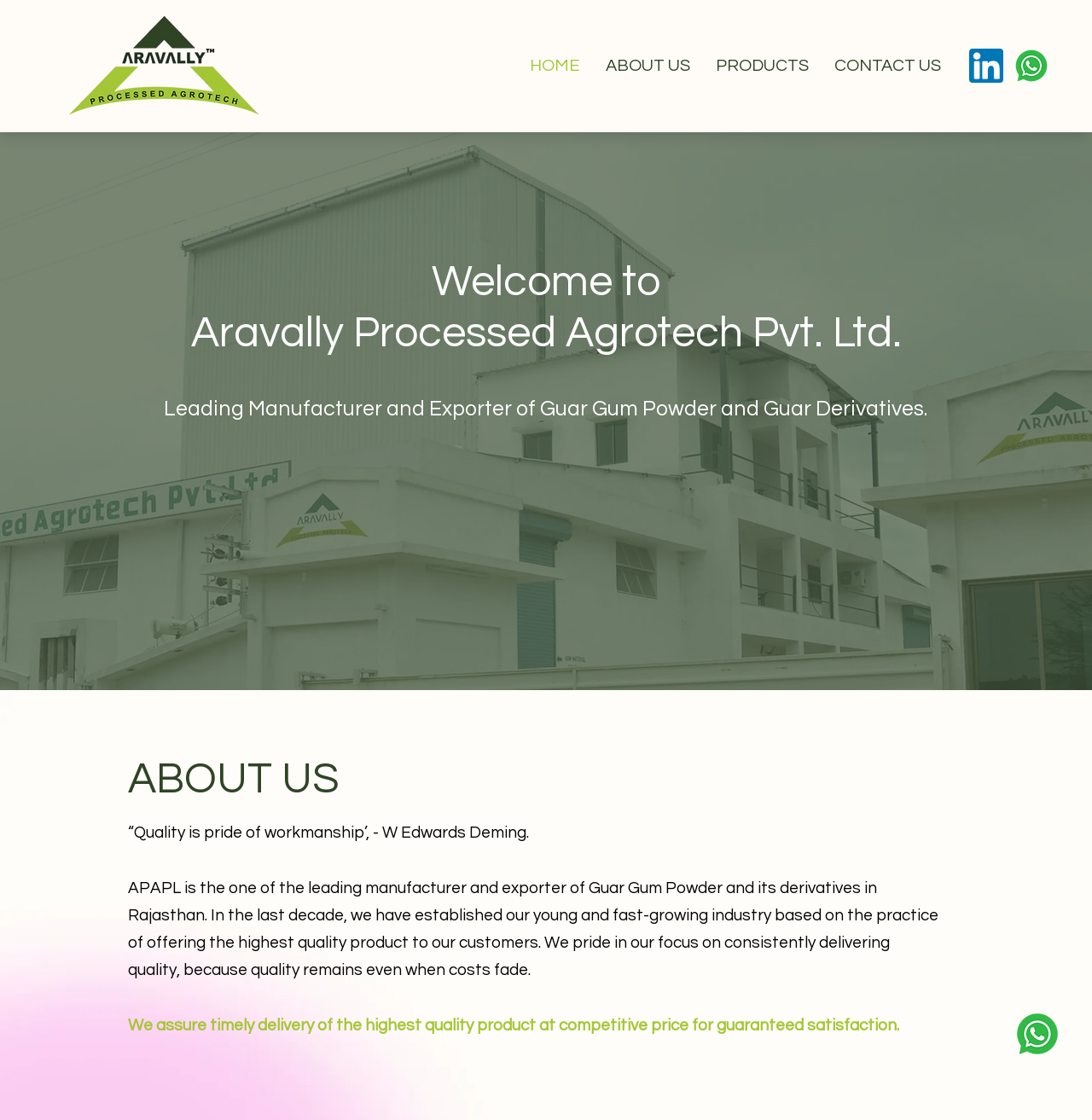Explain the webpage's layout and main content in detail.

The webpage is about Aravally Processed Agrotech Pvt. Ltd., a leading manufacturer and exporter of Guar Gum powder and its derivatives. At the top left corner, there is a logo image with a TM symbol. Next to it, there is a navigation menu with four links: HOME, ABOUT US, PRODUCTS, and CONTACT US. 

On the top right corner, there are two social media icons, linkedin and whatsapp. Below the navigation menu, there is a large background image that spans the entire width of the page. 

The main content of the page is divided into two sections. The first section has a heading that welcomes visitors to Aravally Processed Agrotech Pvt. Ltd. Below the heading, there is a paragraph that describes the company as a leading manufacturer and exporter of Guar Gum Powder and Guar derivatives. 

The second section has a heading that says ABOUT US. Below this heading, there are three paragraphs of text. The first paragraph quotes W Edwards Deming on quality. The second paragraph describes the company's focus on quality and its establishment as a young and fast-growing industry. The third paragraph assures timely delivery of high-quality products at competitive prices. 

At the bottom right corner, there is another whatsapp icon.